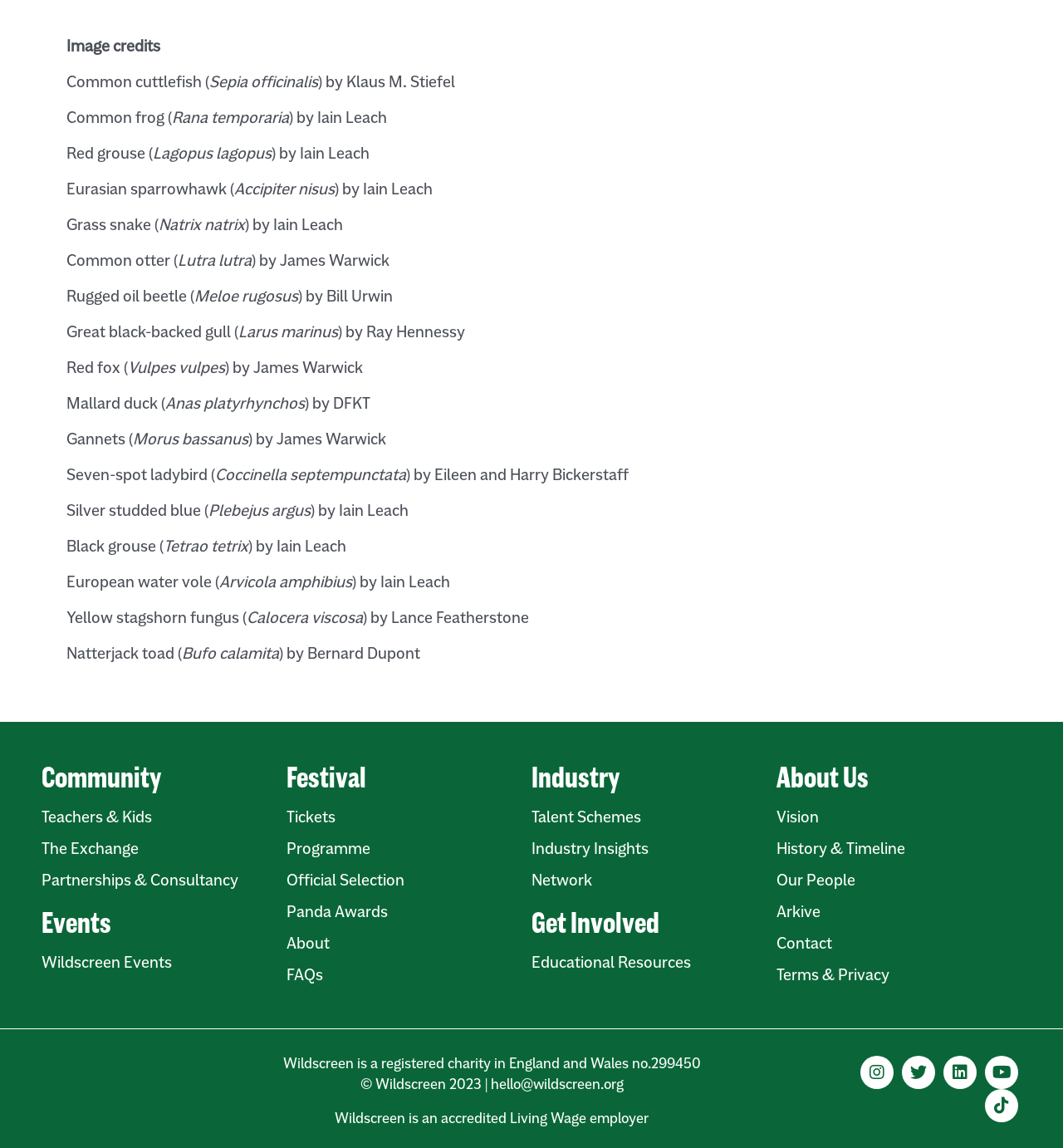Please answer the following question using a single word or phrase: 
How many headings are there on this webpage?

5